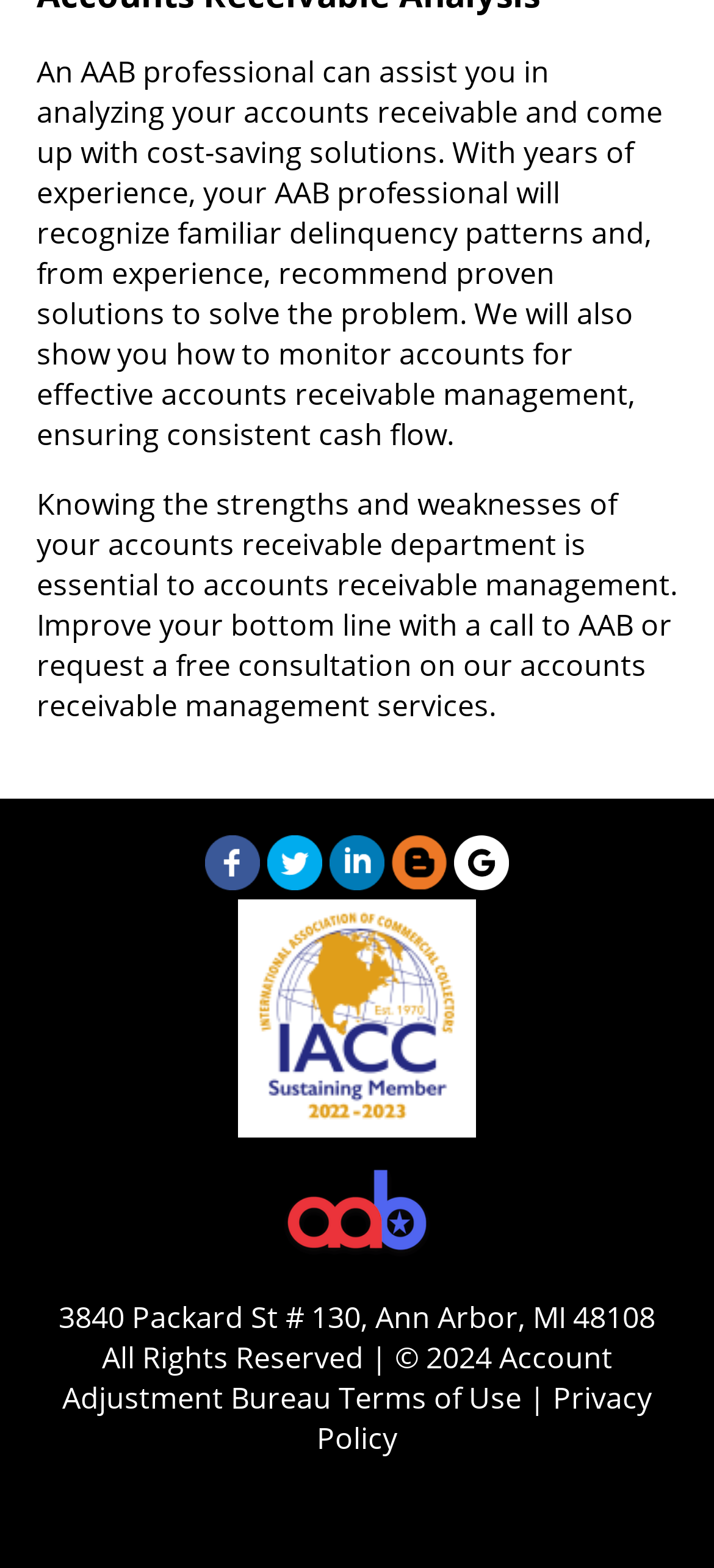Pinpoint the bounding box coordinates of the clickable area necessary to execute the following instruction: "Read the Account Adjustment Bureau Blog". The coordinates should be given as four float numbers between 0 and 1, namely [left, top, right, bottom].

[0.549, 0.548, 0.636, 0.573]